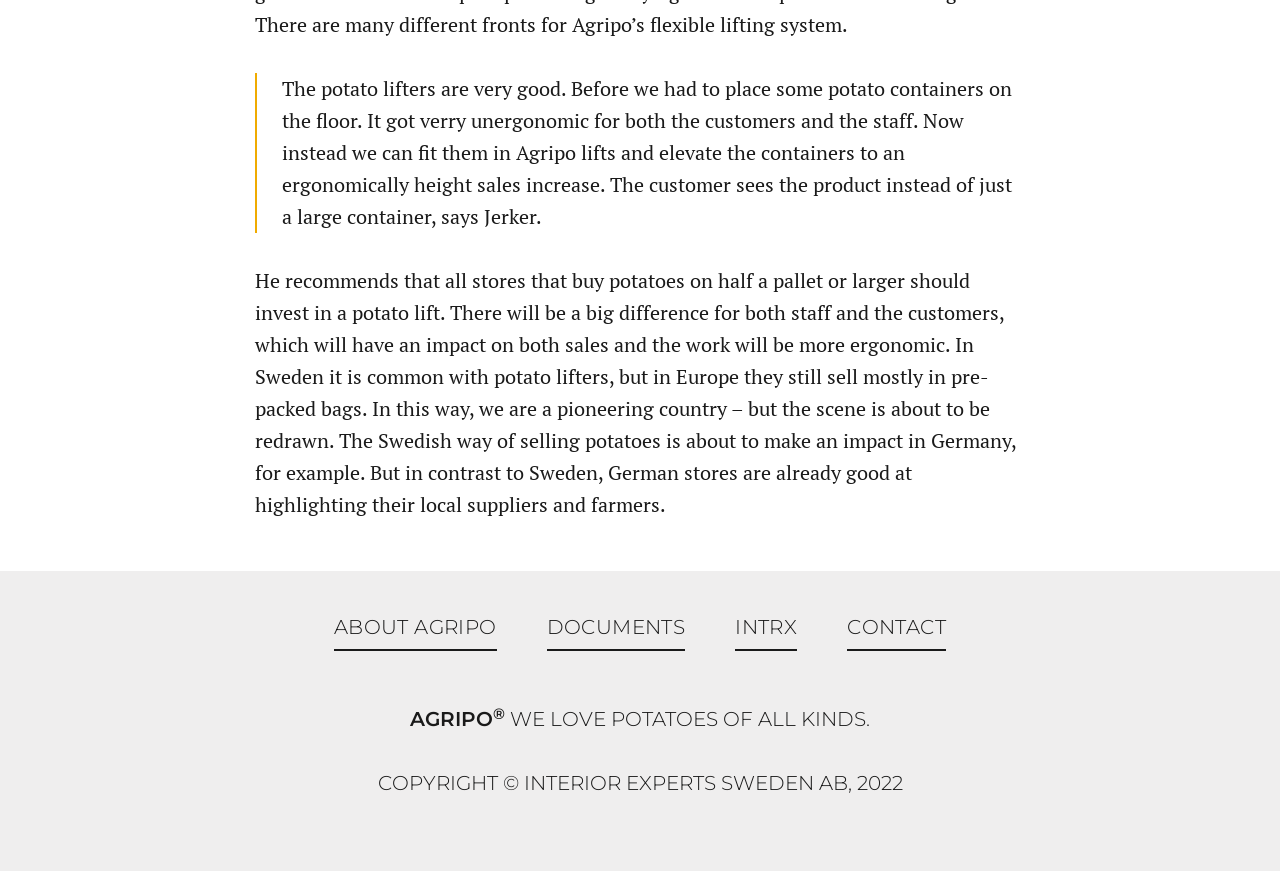Use a single word or phrase to answer the question:
What is the company name mentioned on the webpage?

AGRIPO